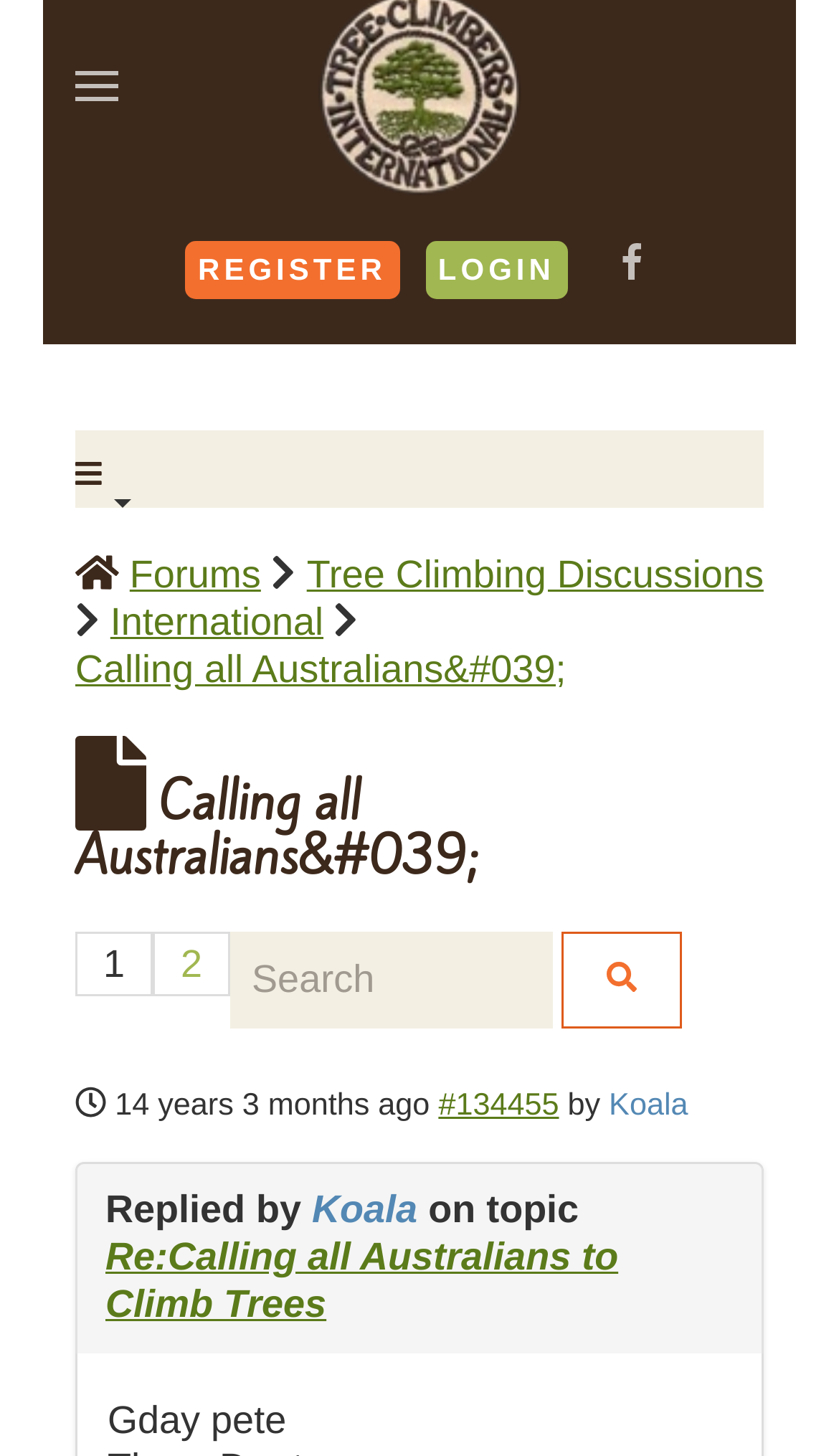Please identify the bounding box coordinates of the region to click in order to complete the given instruction: "Go to page 1". The coordinates should be four float numbers between 0 and 1, i.e., [left, top, right, bottom].

[0.09, 0.639, 0.182, 0.683]